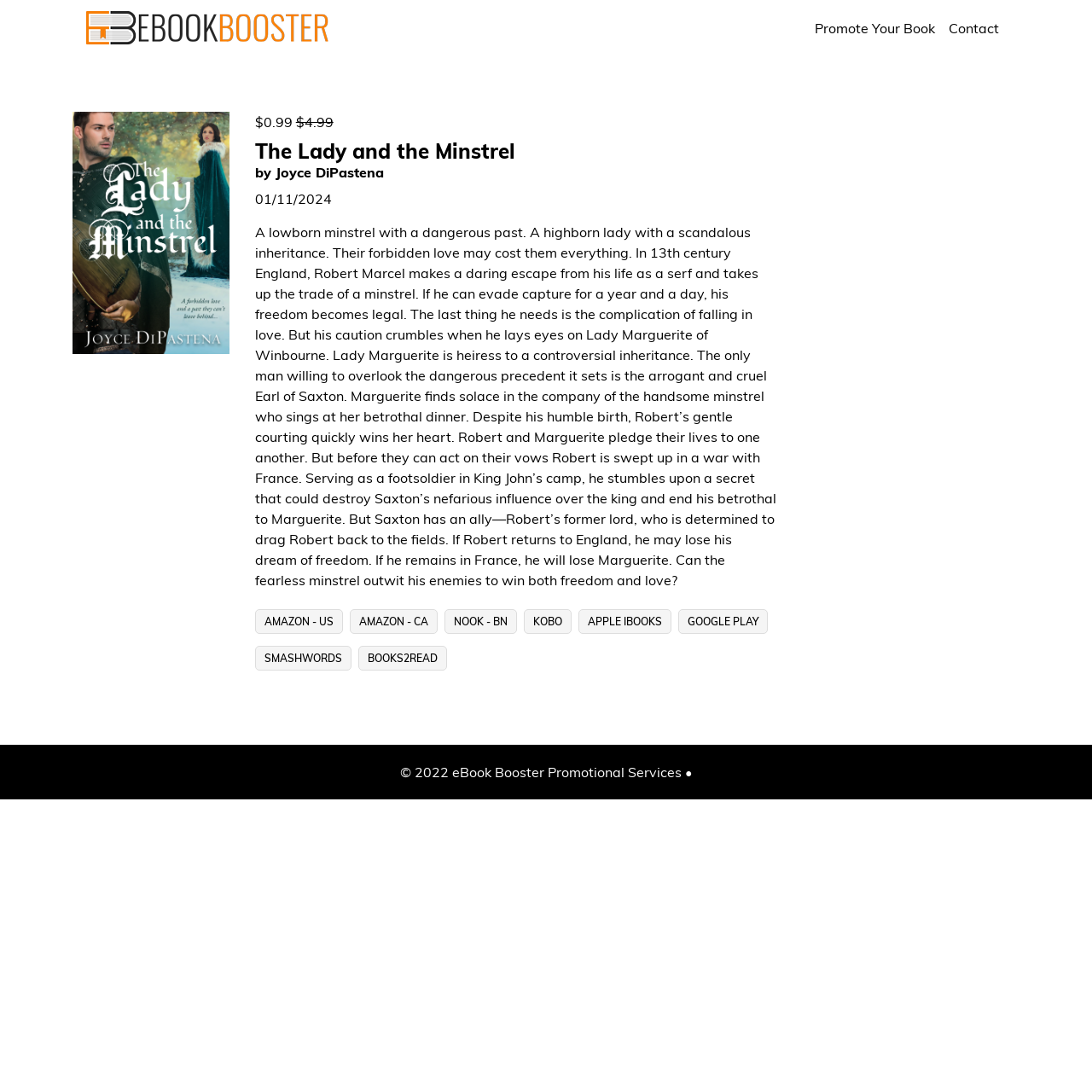Determine the bounding box coordinates of the clickable element to achieve the following action: 'Contact eBook Booster'. Provide the coordinates as four float values between 0 and 1, formatted as [left, top, right, bottom].

[0.862, 0.01, 0.921, 0.041]